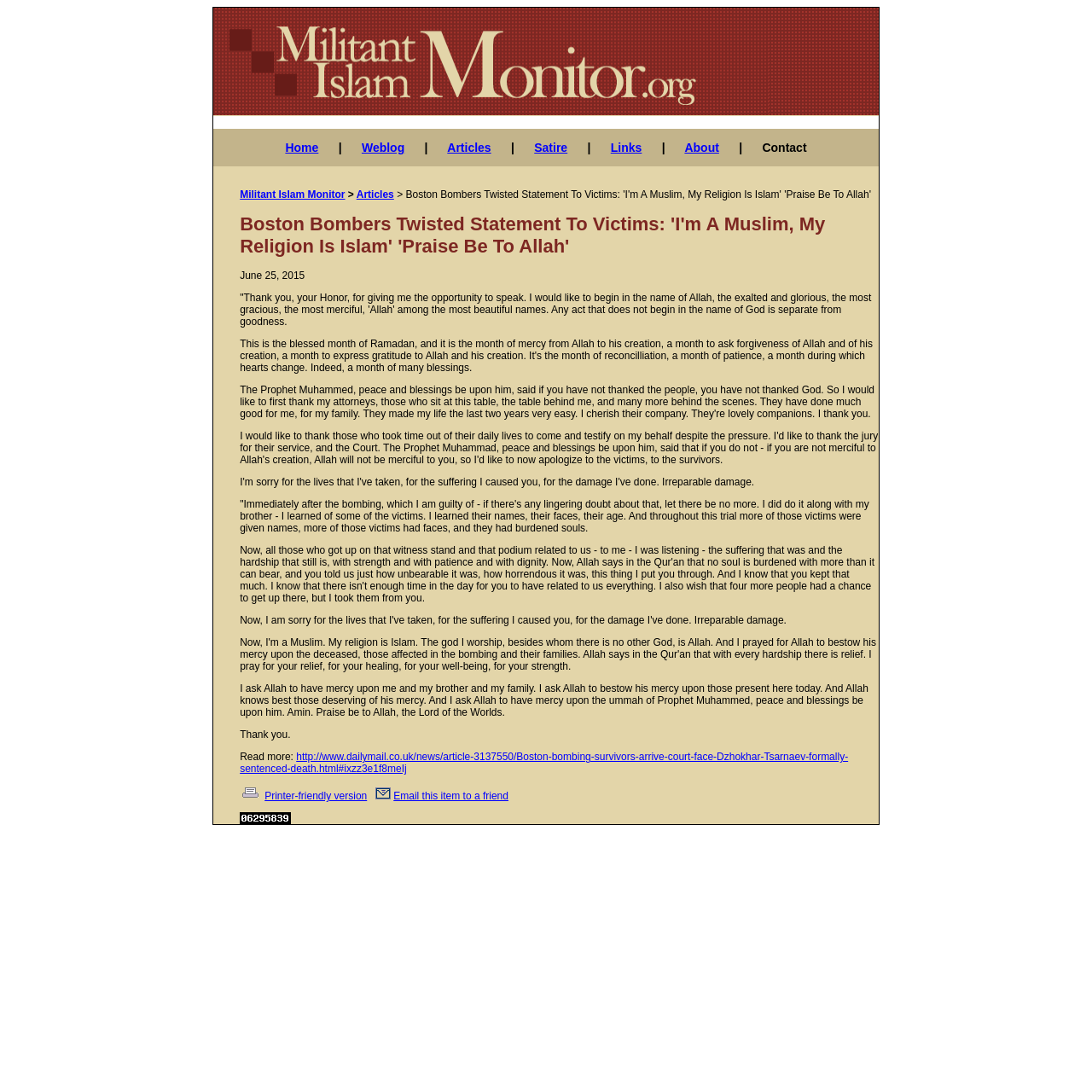Identify the title of the webpage and provide its text content.

Boston Bombers Twisted Statement To Victims: 'I'm A Muslim, My Religion Is Islam' 'Praise Be To Allah'